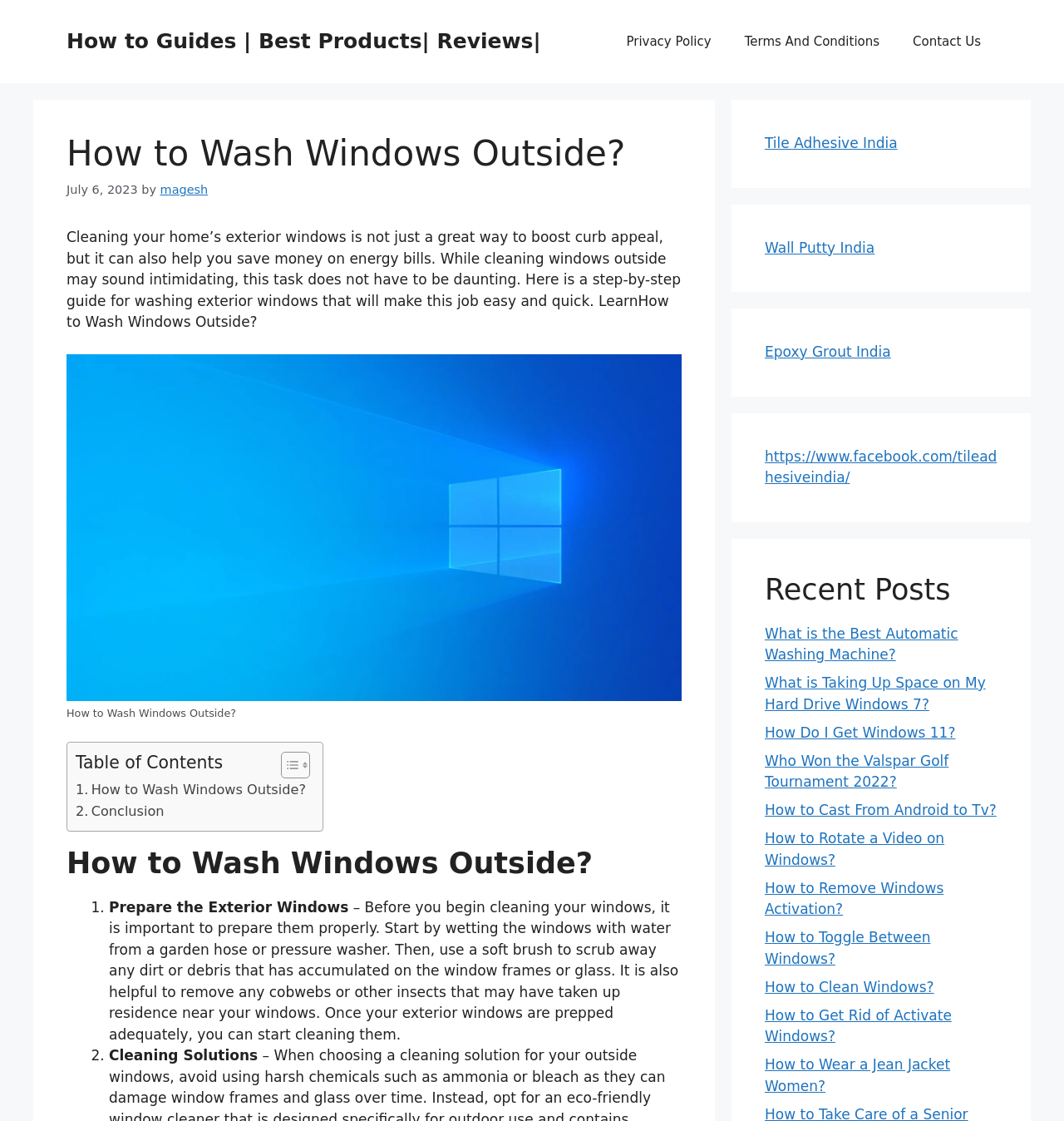Extract the main title from the webpage.

How to Wash Windows Outside?